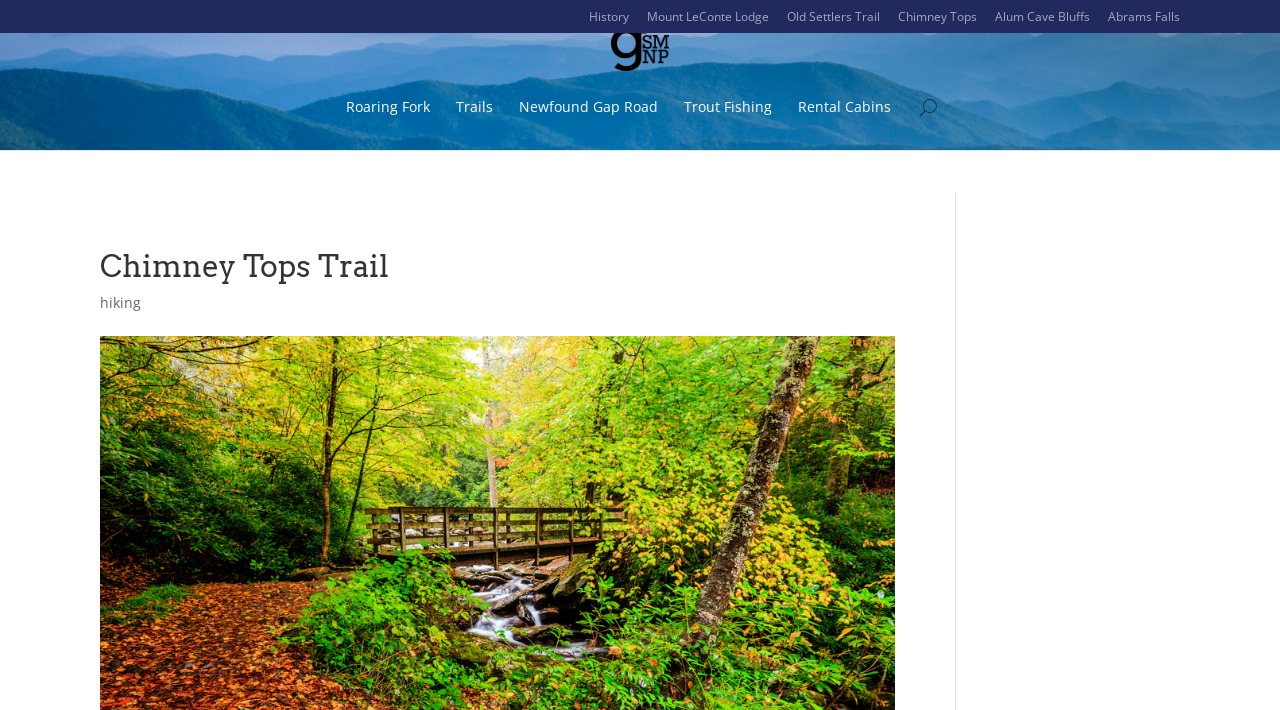Provide the bounding box coordinates of the HTML element this sentence describes: "Chimney Tops". The bounding box coordinates consist of four float numbers between 0 and 1, i.e., [left, top, right, bottom].

[0.702, 0.011, 0.763, 0.052]